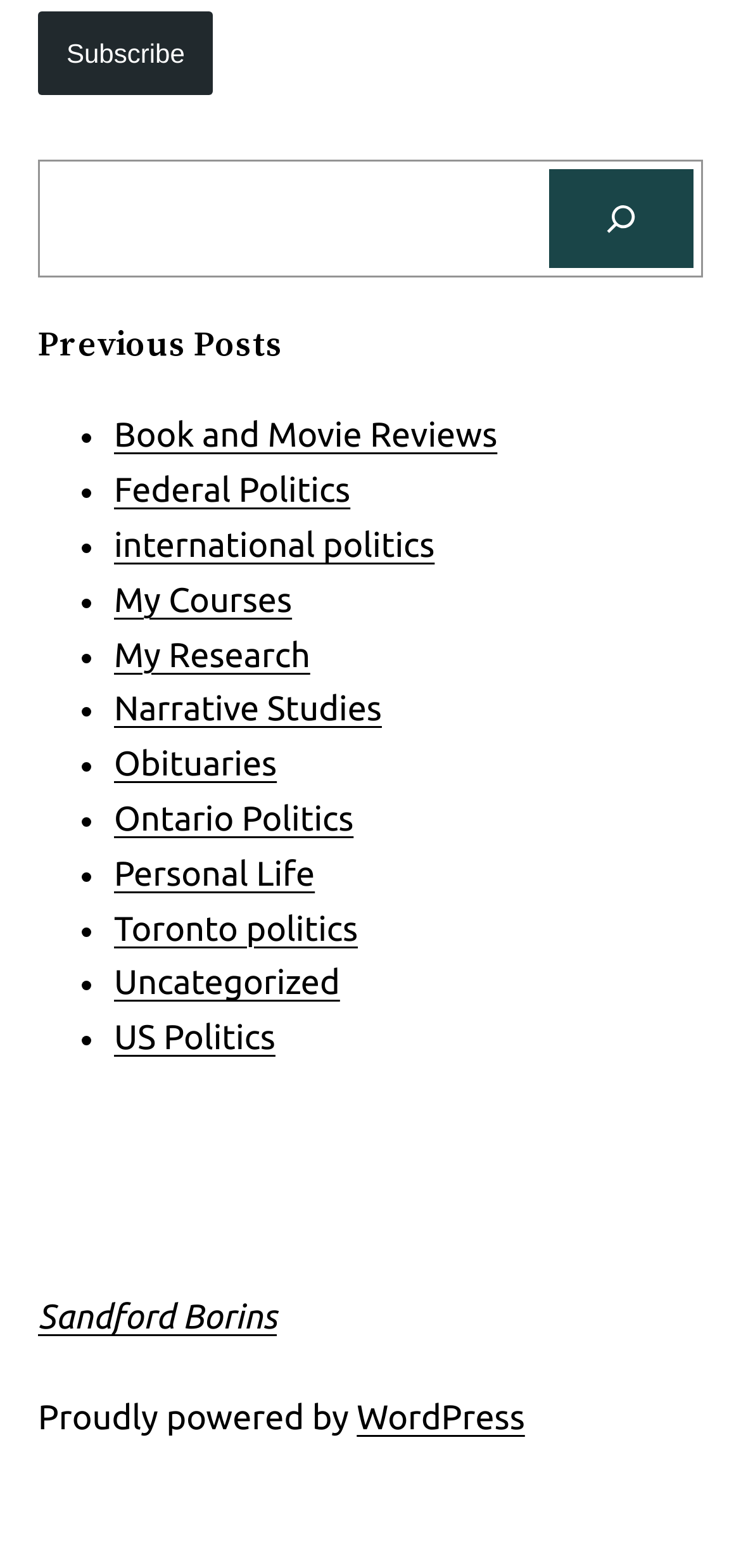Using the elements shown in the image, answer the question comprehensively: What is the name of the author or owner of the website?

The link at the bottom of the page with the text 'Sandford Borins' suggests that this is the name of the author or owner of the website, located at [0.051, 0.828, 0.374, 0.852] with the element ID 49.